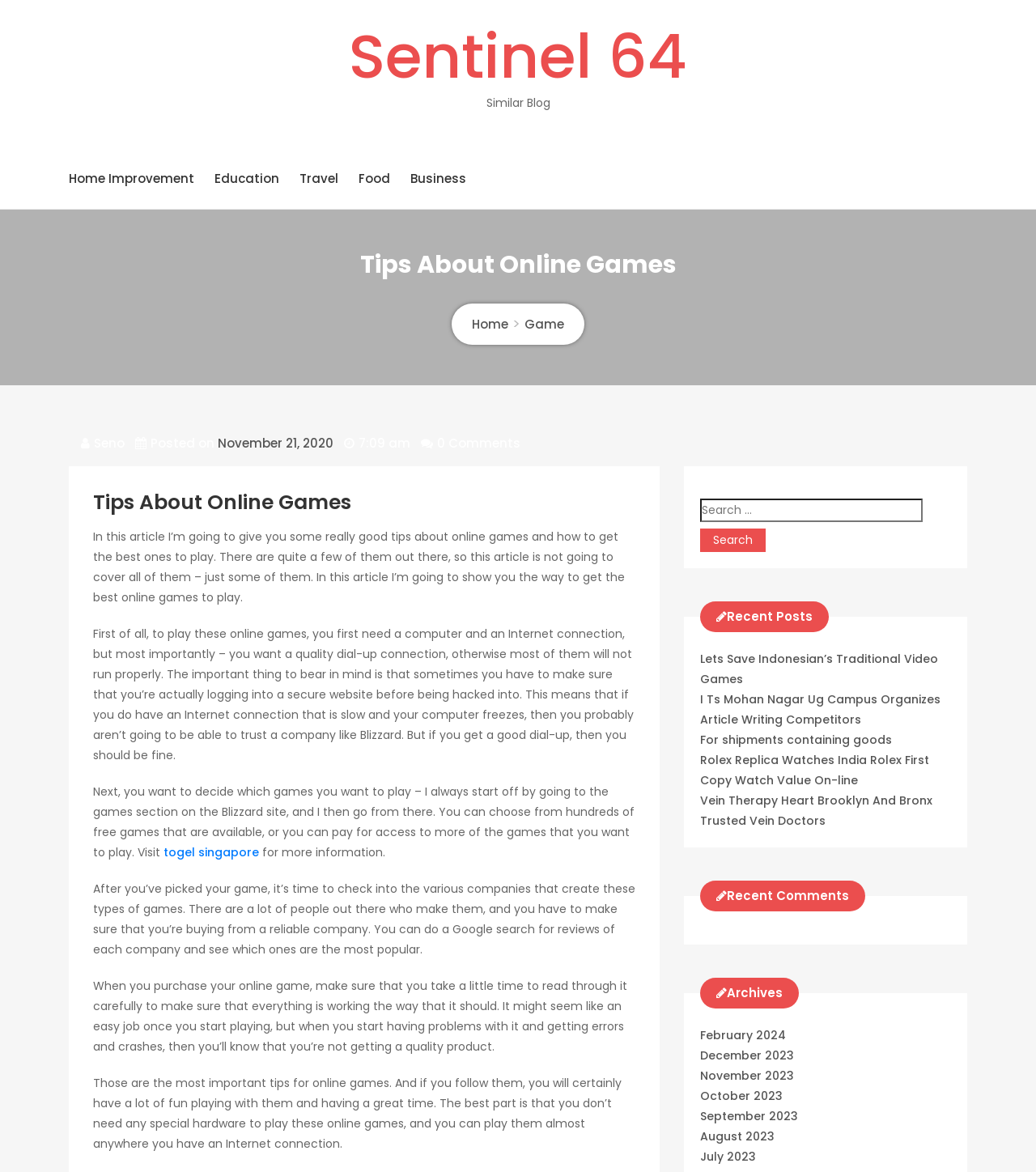What should you do before buying an online game?
Refer to the image and give a detailed response to the question.

The article suggests that before buying an online game, you should do a Google search for reviews of each company to make sure you're buying from a reliable company.